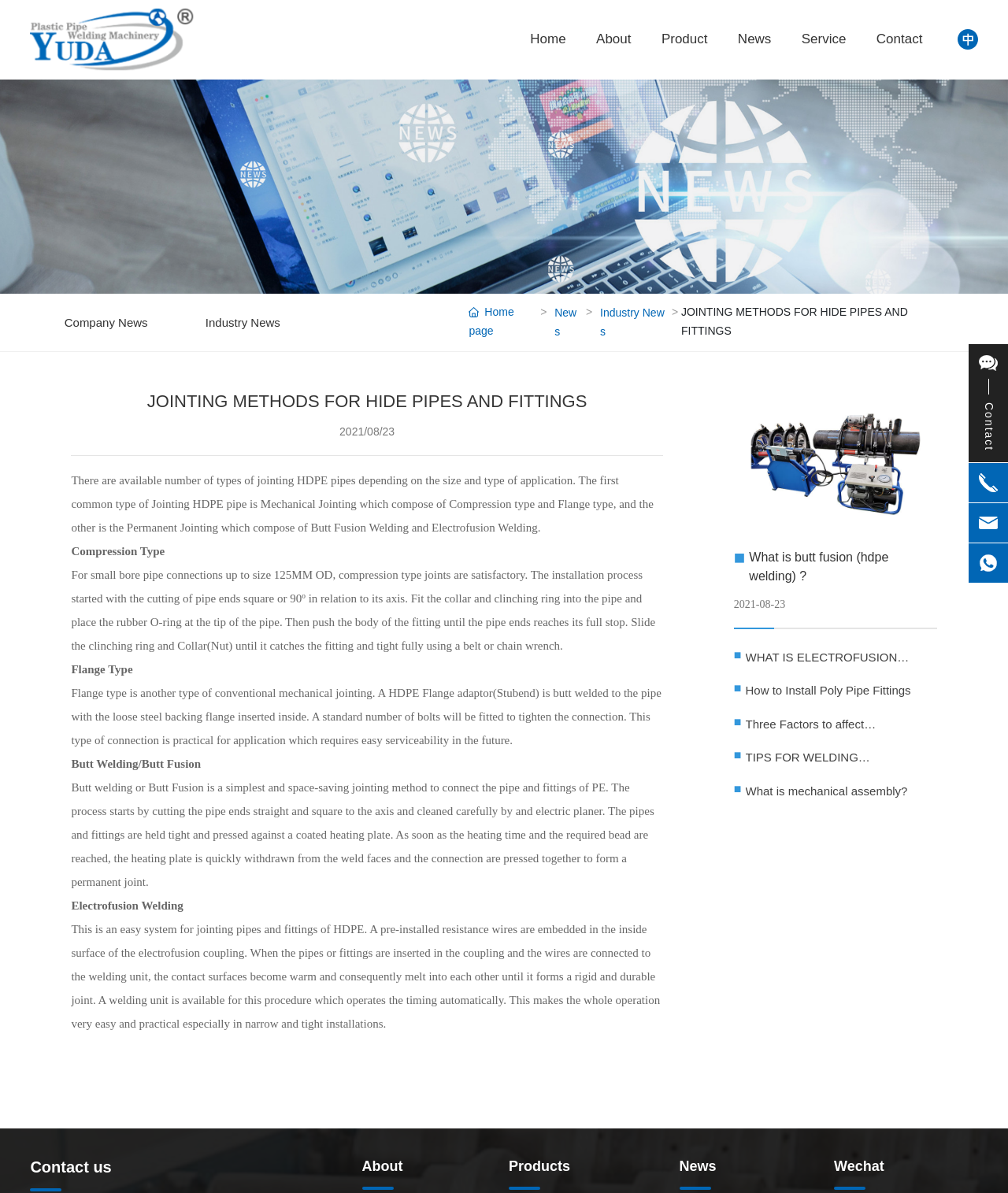How many links are there in the 'News' section?
Provide an in-depth and detailed explanation in response to the question.

The 'News' section on the webpage contains five links, which are 'Company News', 'Industry News', 'What is butt fusion (hdpe welding)?', 'What is electrofusion welding of thermoplastics?', and 'How to Install Poly Pipe Fittings'.